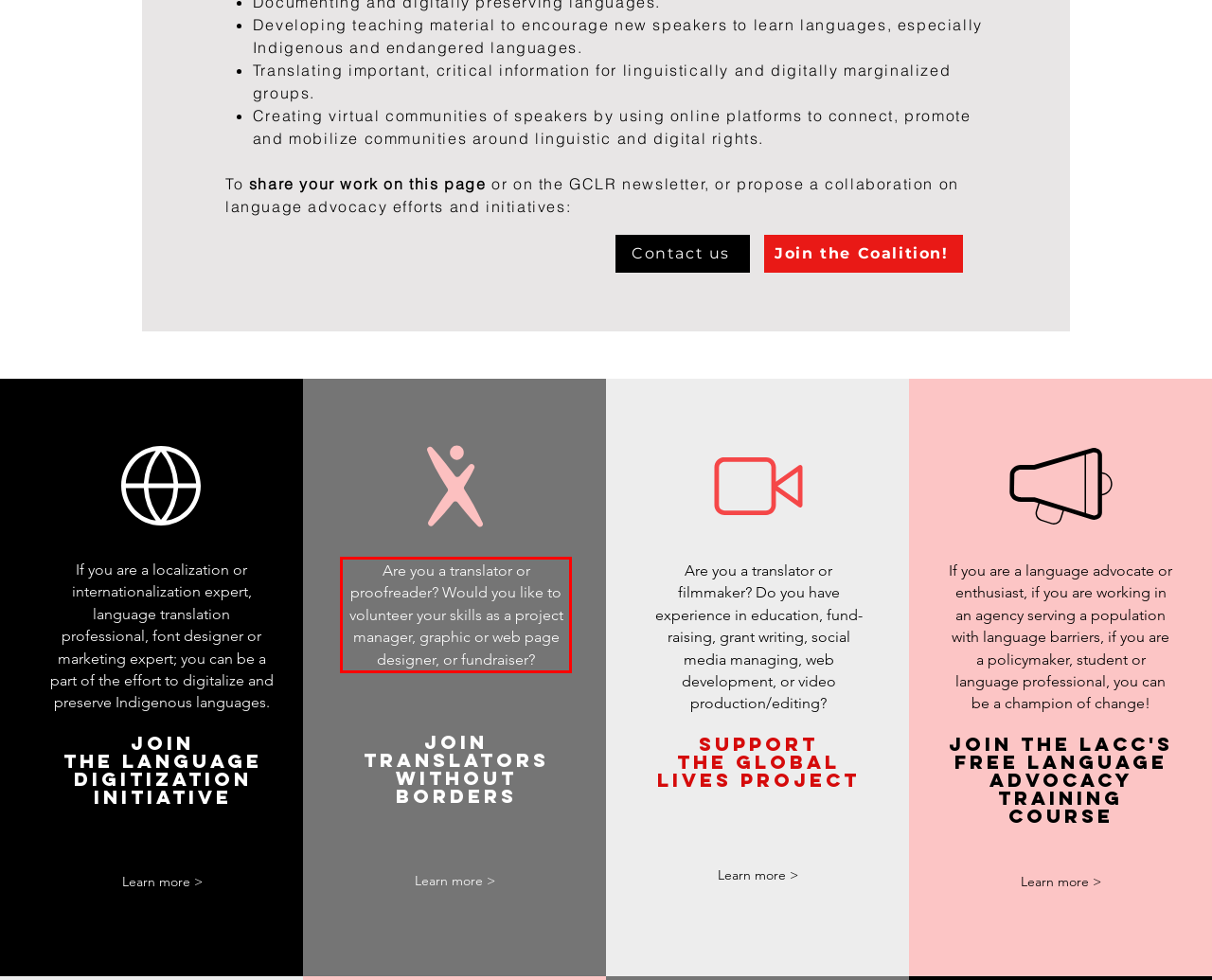Look at the provided screenshot of the webpage and perform OCR on the text within the red bounding box.

Are you a translator or proofreader? Would you like to volunteer your skills as a project manager, graphic or web page designer, or fundraiser?